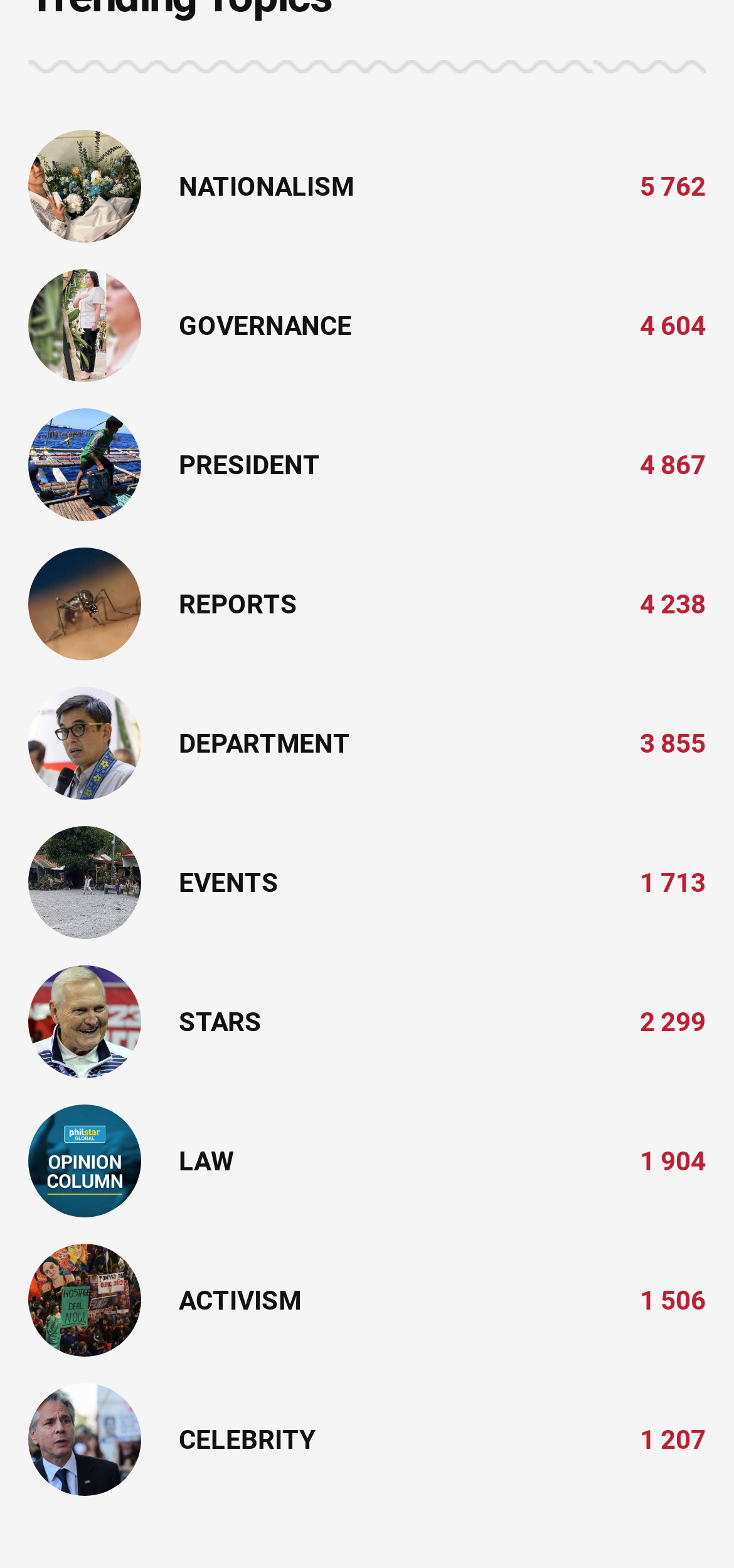Answer the question in a single word or phrase:
What is the category with the least news?

Celebrity